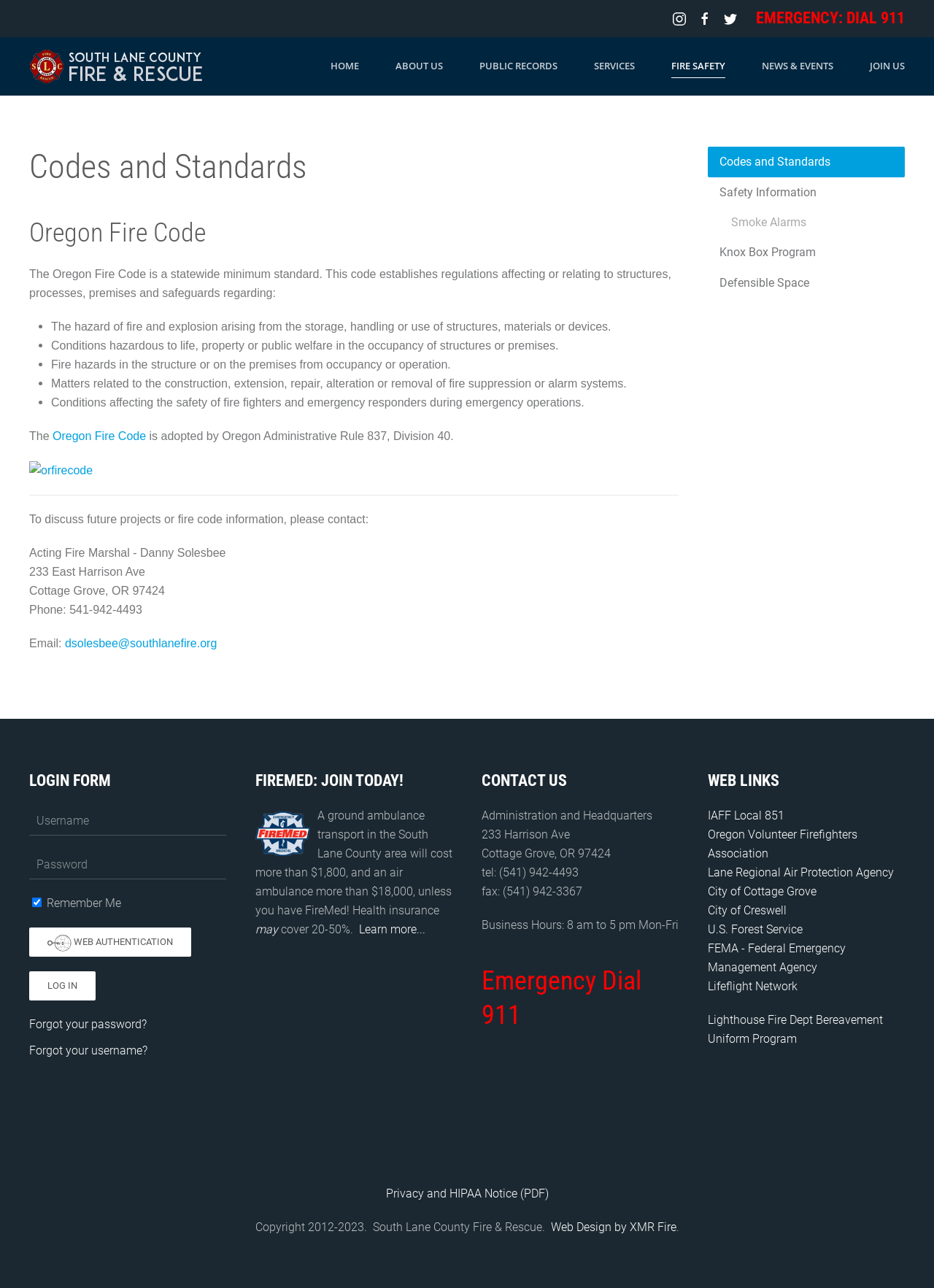Please locate the bounding box coordinates of the element that should be clicked to complete the given instruction: "Click the 'ABOUT US' button".

[0.423, 0.029, 0.474, 0.074]